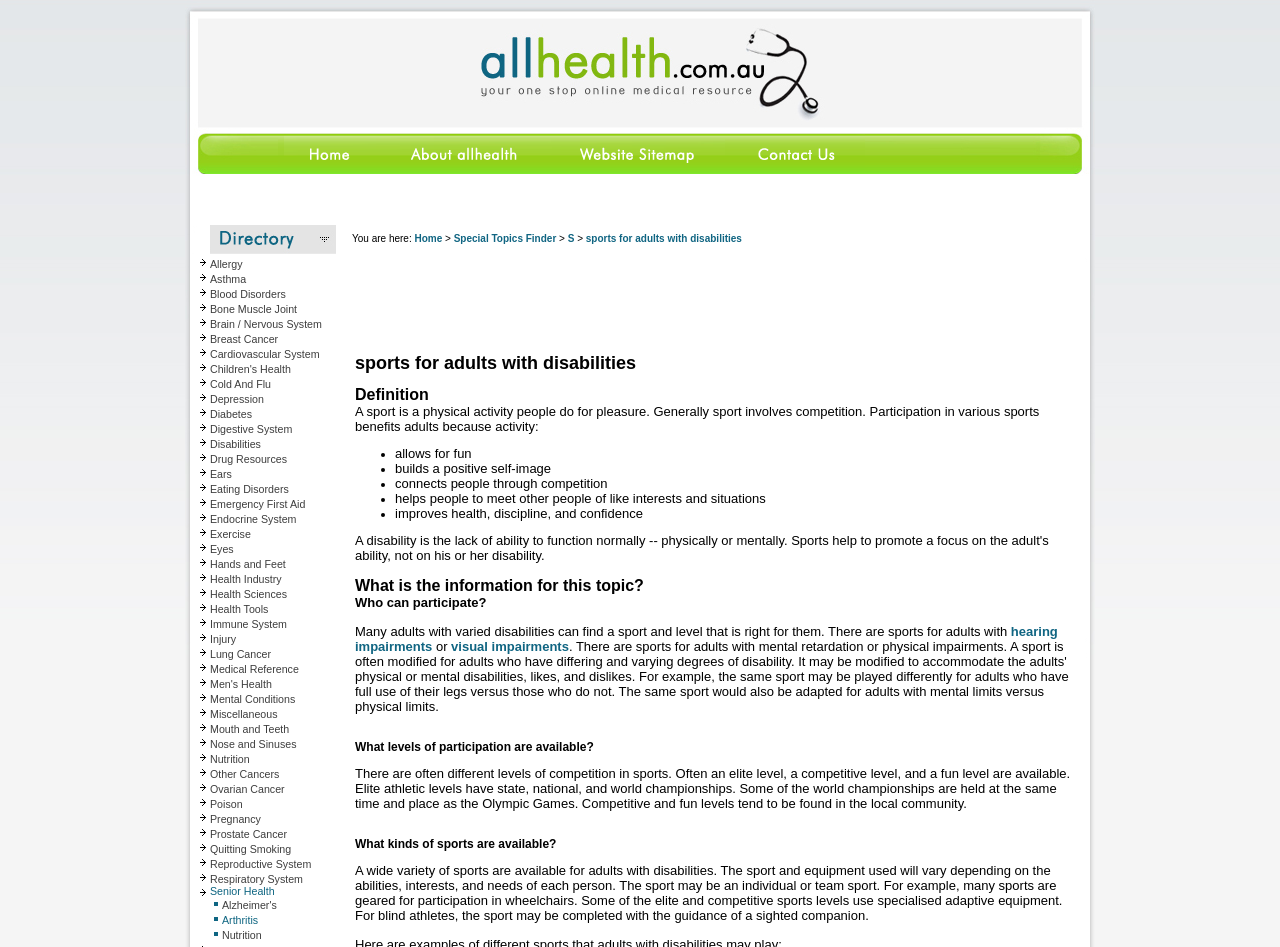Please identify the bounding box coordinates of the area that needs to be clicked to follow this instruction: "Go to the Website Sitemap".

[0.427, 0.174, 0.566, 0.186]